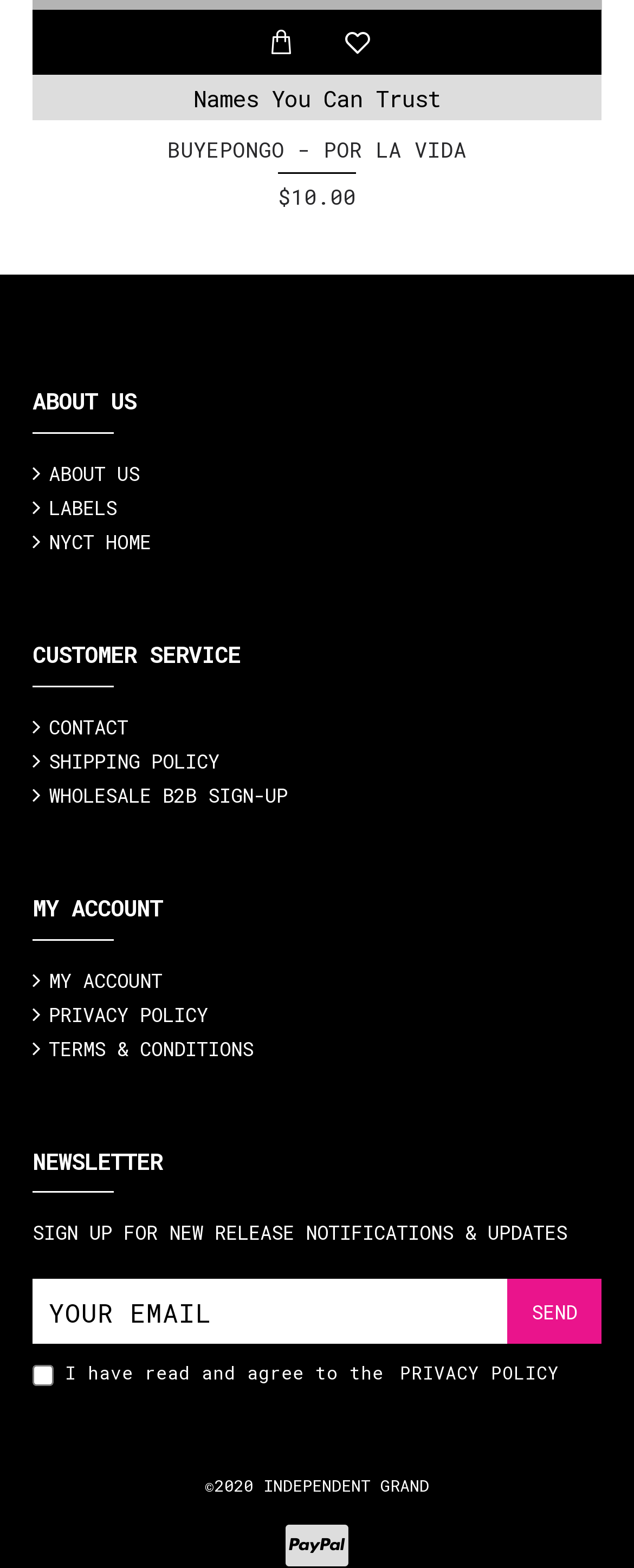What is the function of the button?
Based on the image, provide a one-word or brief-phrase response.

Send